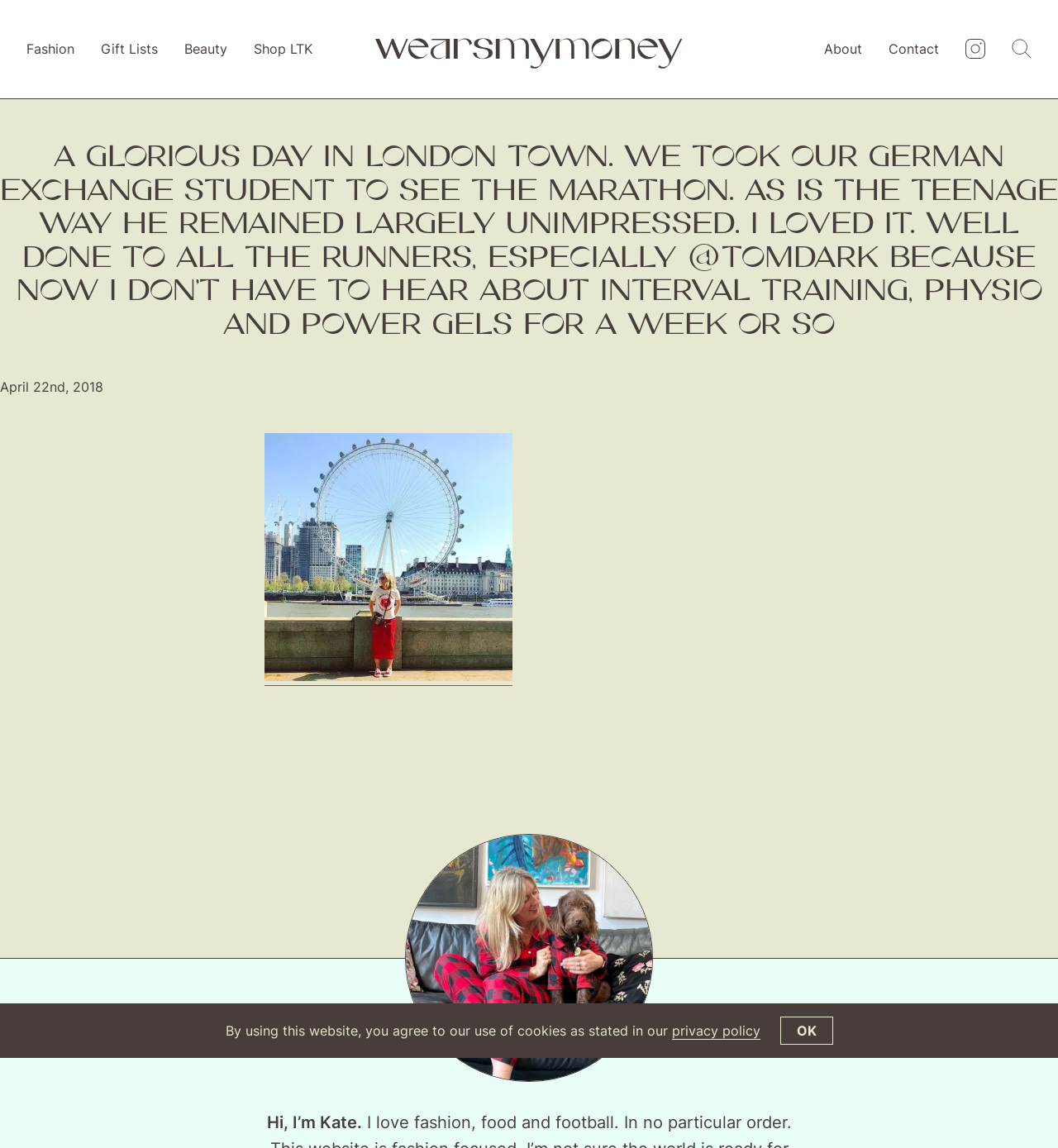Using floating point numbers between 0 and 1, provide the bounding box coordinates in the format (top-left x, top-left y, bottom-right x, bottom-right y). Locate the UI element described here: Gift Lists

[0.095, 0.035, 0.149, 0.05]